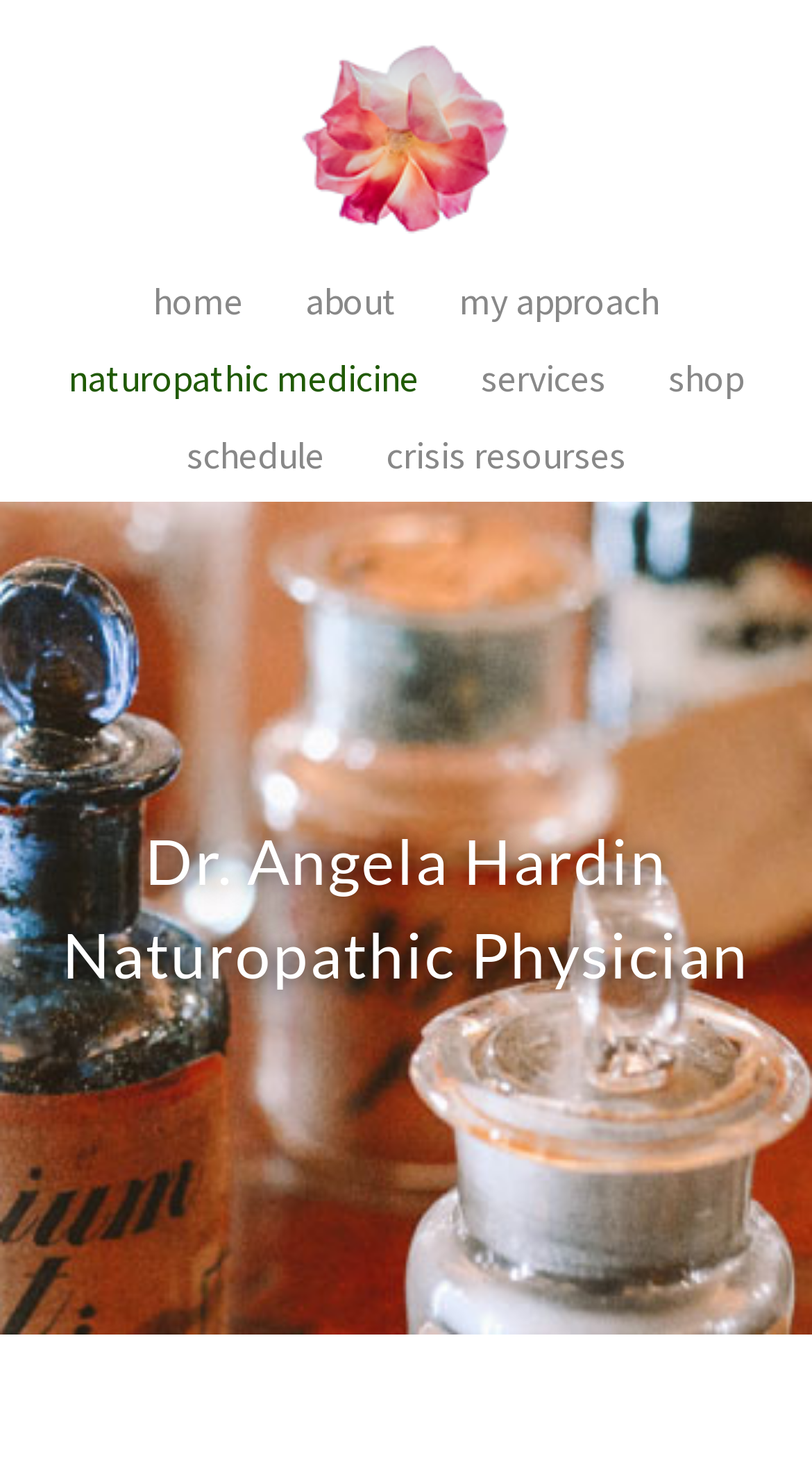Refer to the screenshot and answer the following question in detail:
What is the profession of Dr. Angela Hardin?

I found the heading 'Dr. Angela Hardin Naturopathic Physician' on the webpage, which indicates her profession.